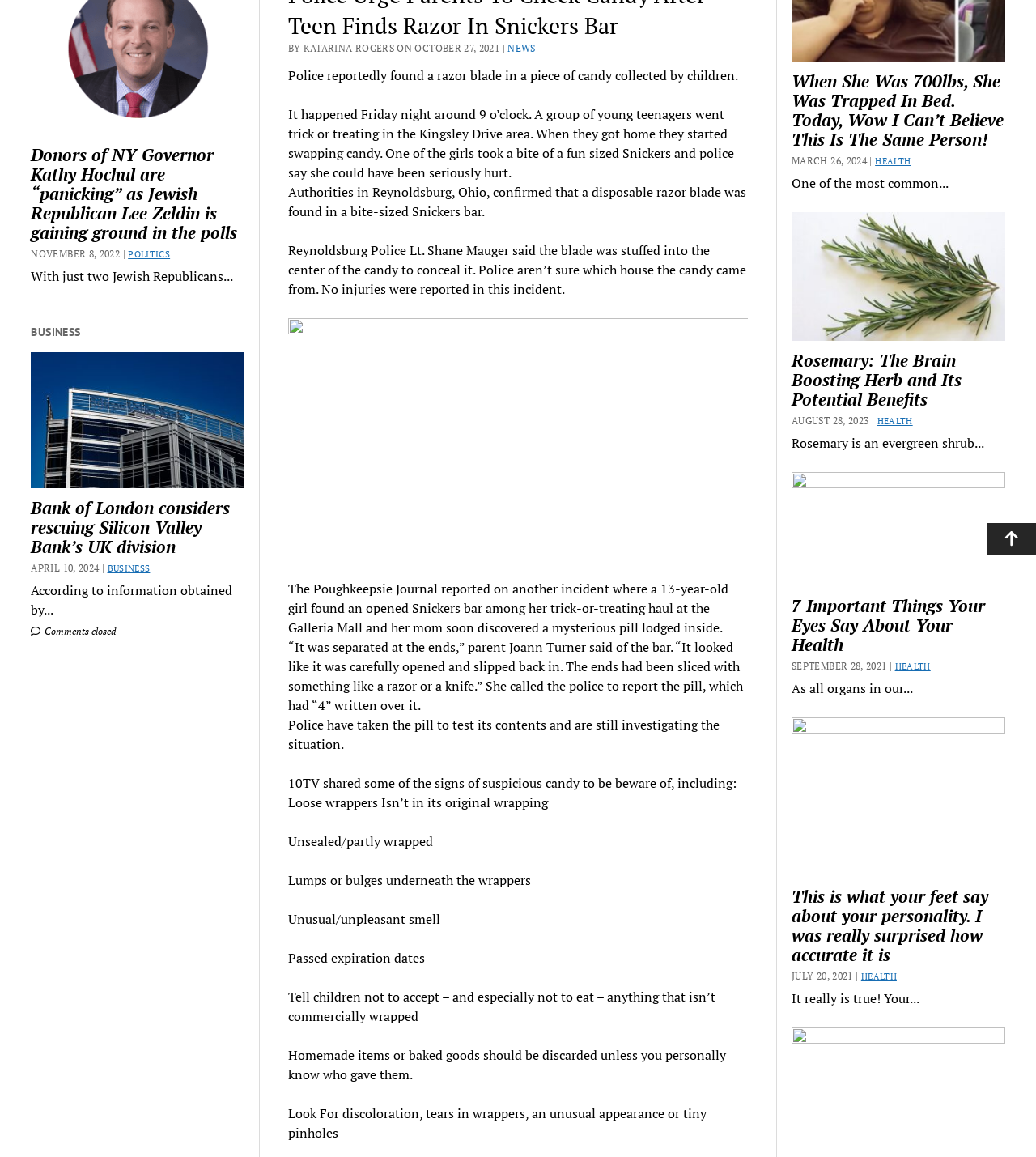Ascertain the bounding box coordinates for the UI element detailed here: "Comments closed". The coordinates should be provided as [left, top, right, bottom] with each value being a float between 0 and 1.

[0.03, 0.54, 0.112, 0.551]